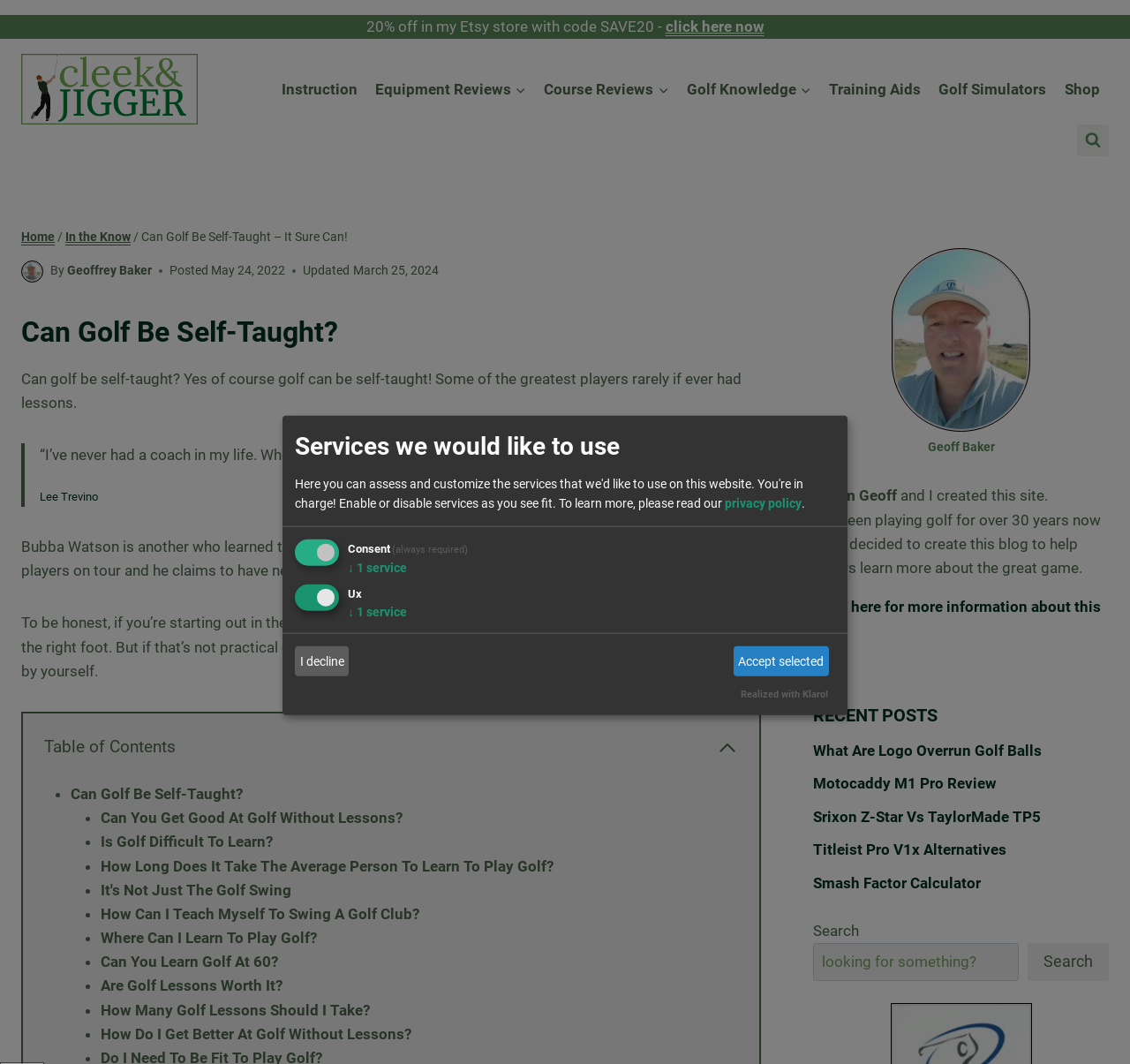Give a detailed account of the webpage, highlighting key information.

This webpage is about golf, specifically discussing whether golf can be self-taught. The page has a navigation menu at the top with links to various sections, including "Instruction", "Equipment Reviews", "Course Reviews", and more. Below the navigation menu, there is a search form and a button to view the search form.

The main content of the page starts with a heading "Can Golf Be Self-Taught?" followed by a blockquote with a quote from Lee Trevino. The article then discusses how some professional golfers, like Bubba Watson, have learned the game without lessons. However, the author suggests that taking a few lessons can be beneficial, especially for beginners.

The article is divided into sections, each with a heading and a list of links to related topics, such as "Can You Get Good At Golf Without Lessons?" and "How Long Does It Take The Average Person To Learn To Play Golf?". There is also a table of contents on the right side of the page, which allows users to collapse or expand it.

On the right side of the page, there is an author image and a brief description of the author, Geoffrey Baker. Below the author section, there is a list of recent posts with links to other articles on the site.

At the bottom of the page, there is a section with links to more information about the site and a search bar. Overall, the page is well-organized and easy to navigate, with a clear structure and relevant content for golf enthusiasts.